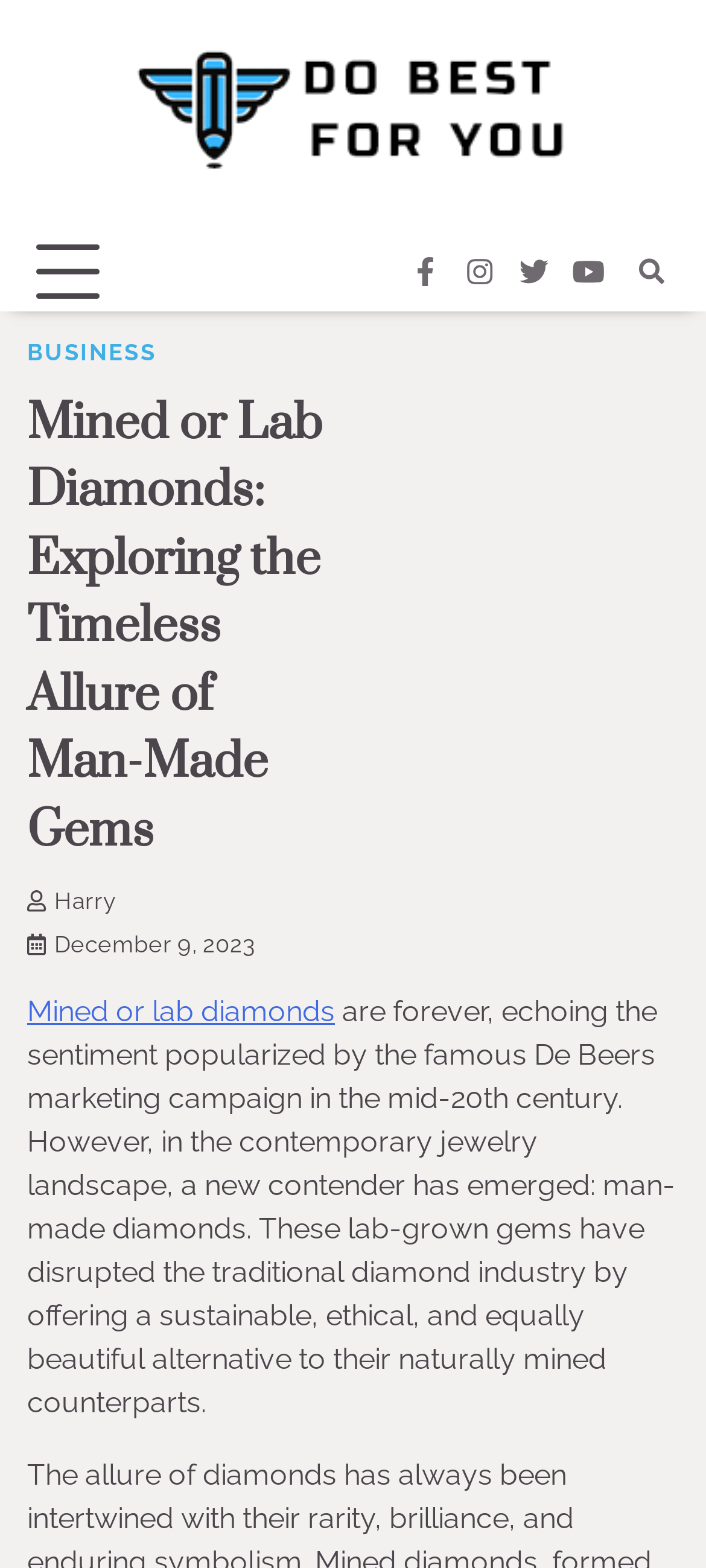What is the name of the website?
Look at the image and construct a detailed response to the question.

I determined the name of the website by looking at the link element with the text 'Do Best 4 You' at the top of the webpage, which is likely to be the website's logo or title.